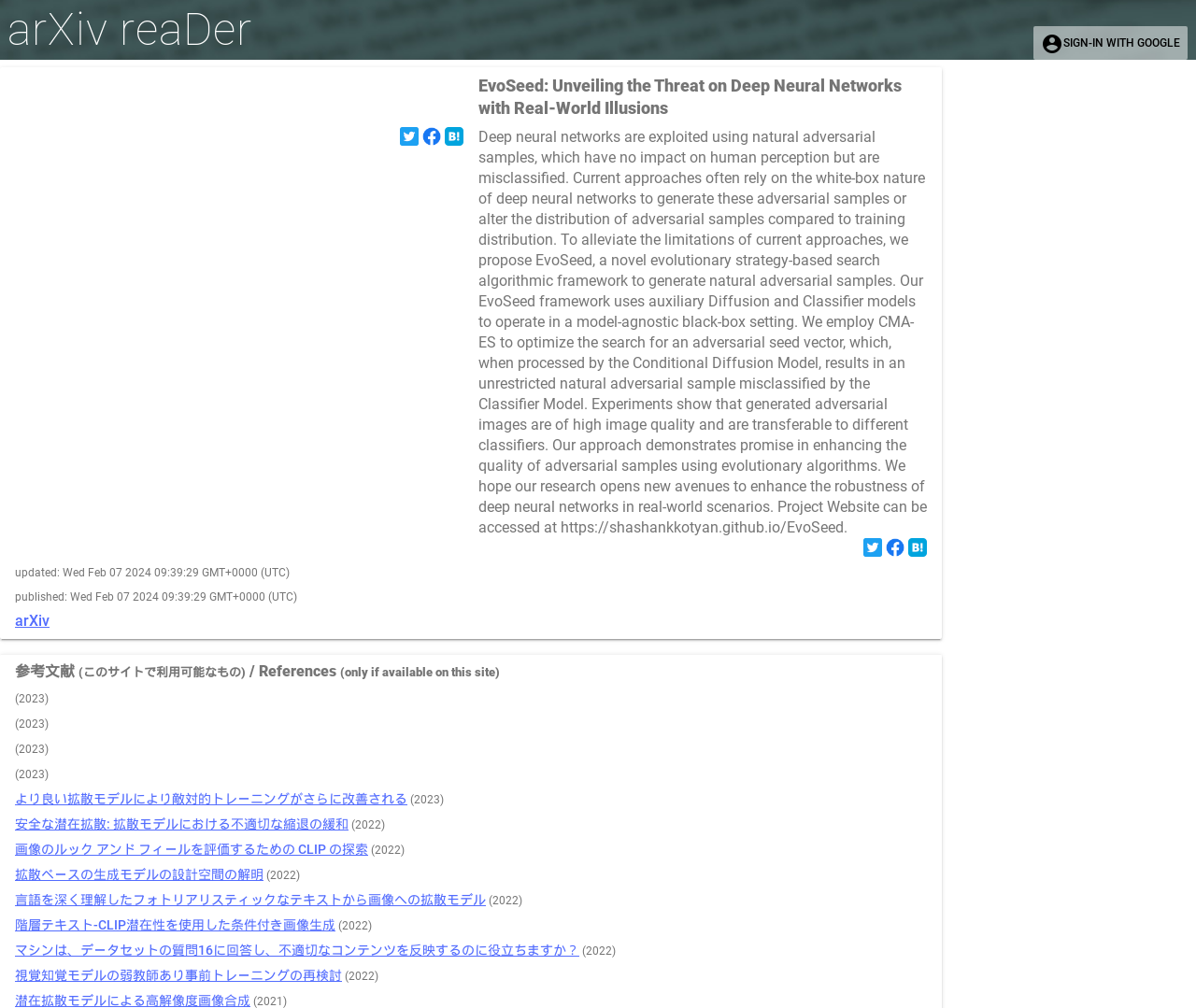Please give a concise answer to this question using a single word or phrase: 
What is the name of the project?

EvoSeed